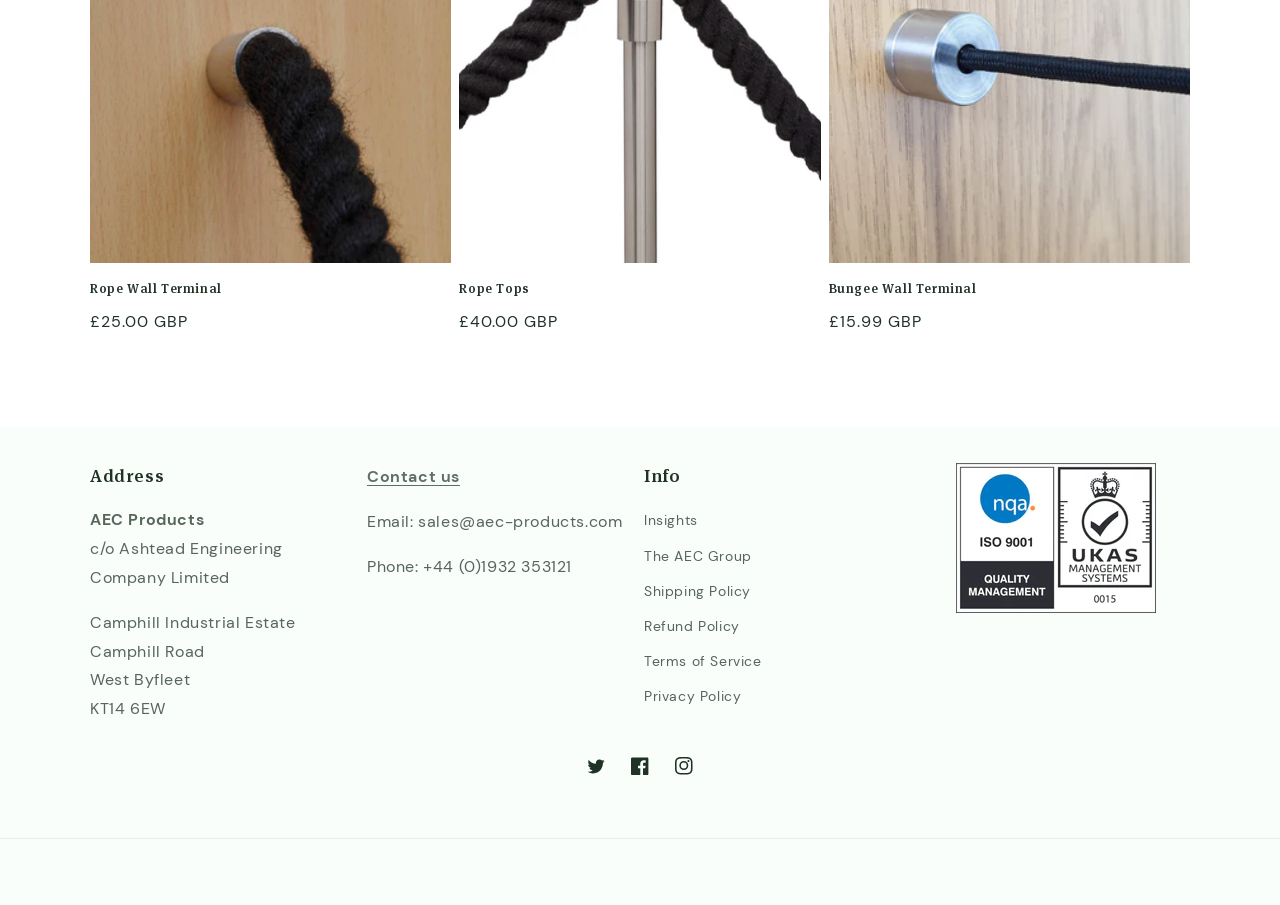Answer with a single word or phrase: 
What is the phone number of the company?

+44 (0)1932 353121